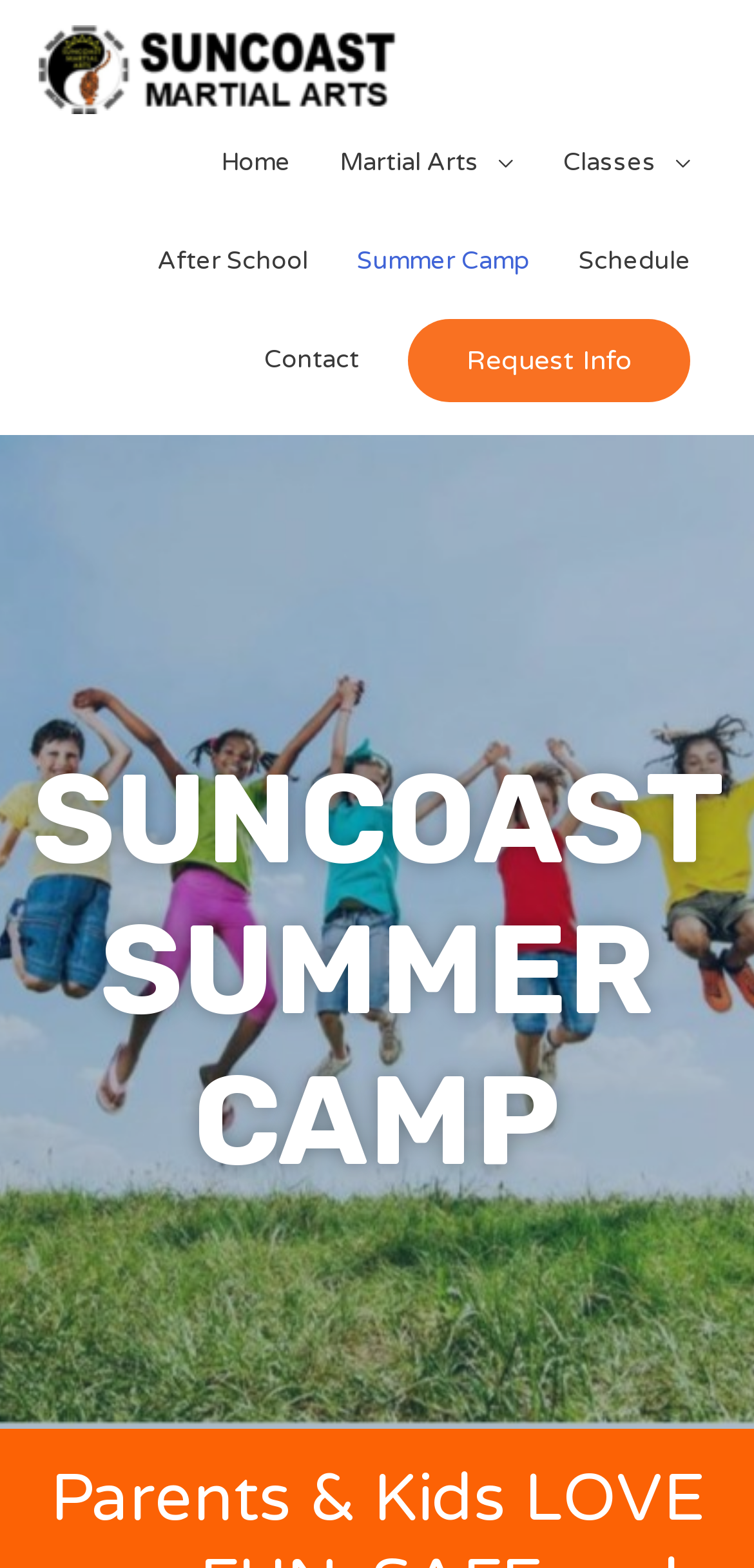Identify the bounding box coordinates for the element you need to click to achieve the following task: "learn about martial arts". Provide the bounding box coordinates as four float numbers between 0 and 1, in the form [left, top, right, bottom].

[0.418, 0.072, 0.714, 0.135]